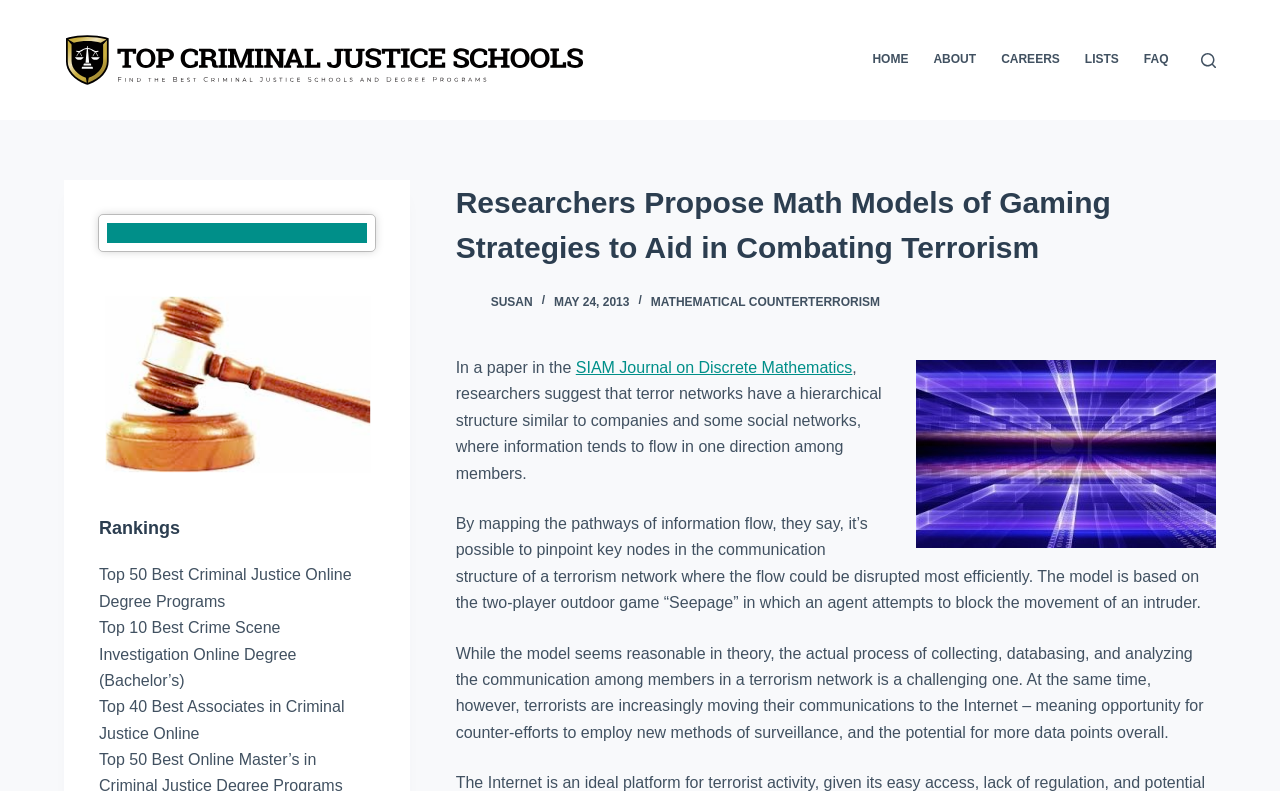Please identify the bounding box coordinates of the element's region that needs to be clicked to fulfill the following instruction: "Go to the 'ABOUT' page". The bounding box coordinates should consist of four float numbers between 0 and 1, i.e., [left, top, right, bottom].

[0.719, 0.0, 0.772, 0.152]